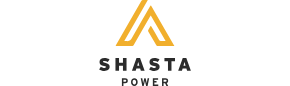Summarize the image with a detailed description that highlights all prominent details.

The image prominently features the logo of Shasta Power, a company dedicated to promoting solar investments and renewable energy solutions. The logo showcases a stylized triangular design in bright orange, symbolizing innovation and sustainability, positioned above the text "SHASTA POWER" in bold black letters. The logo reflects the company’s commitment to harnessing solar energy and creating positive environmental impacts. This visual identity aligns with their mission to inspire collective action towards a greener future, particularly through solar investment opportunities.